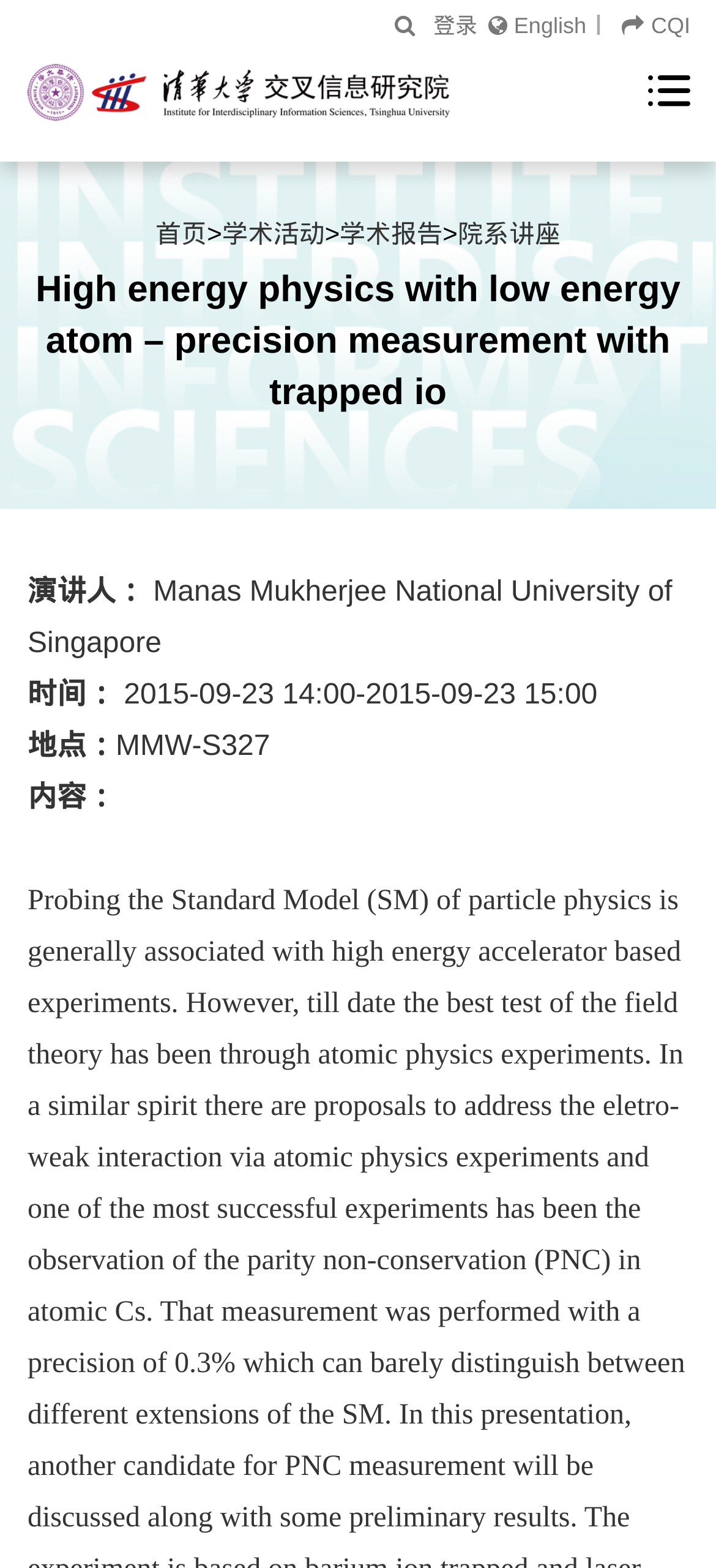Determine the bounding box coordinates of the clickable element to achieve the following action: 'View academic reports'. Provide the coordinates as four float values between 0 and 1, formatted as [left, top, right, bottom].

[0.475, 0.139, 0.618, 0.158]